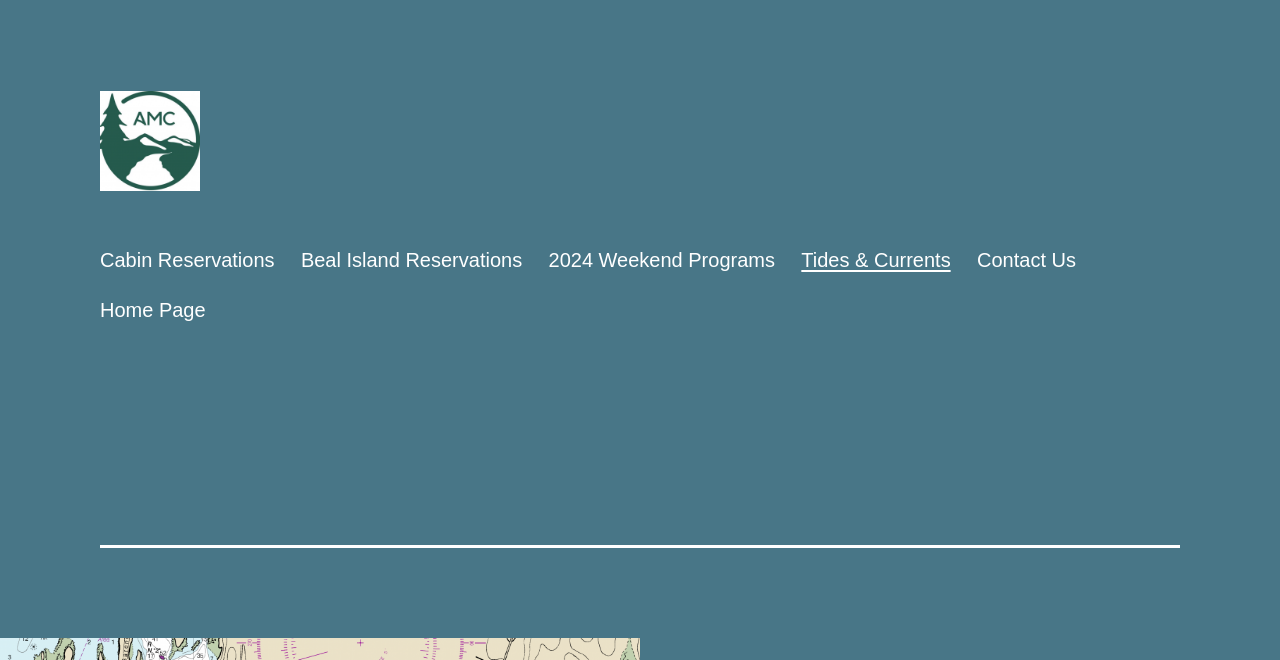Utilize the information from the image to answer the question in detail:
How many links are in the primary menu?

I counted the number of links under the 'Primary menu' navigation element and found six links: 'Cabin Reservations', 'Beal Island Reservations', '2024 Weekend Programs', 'Tides & Currents', 'Contact Us', and 'Home Page'.